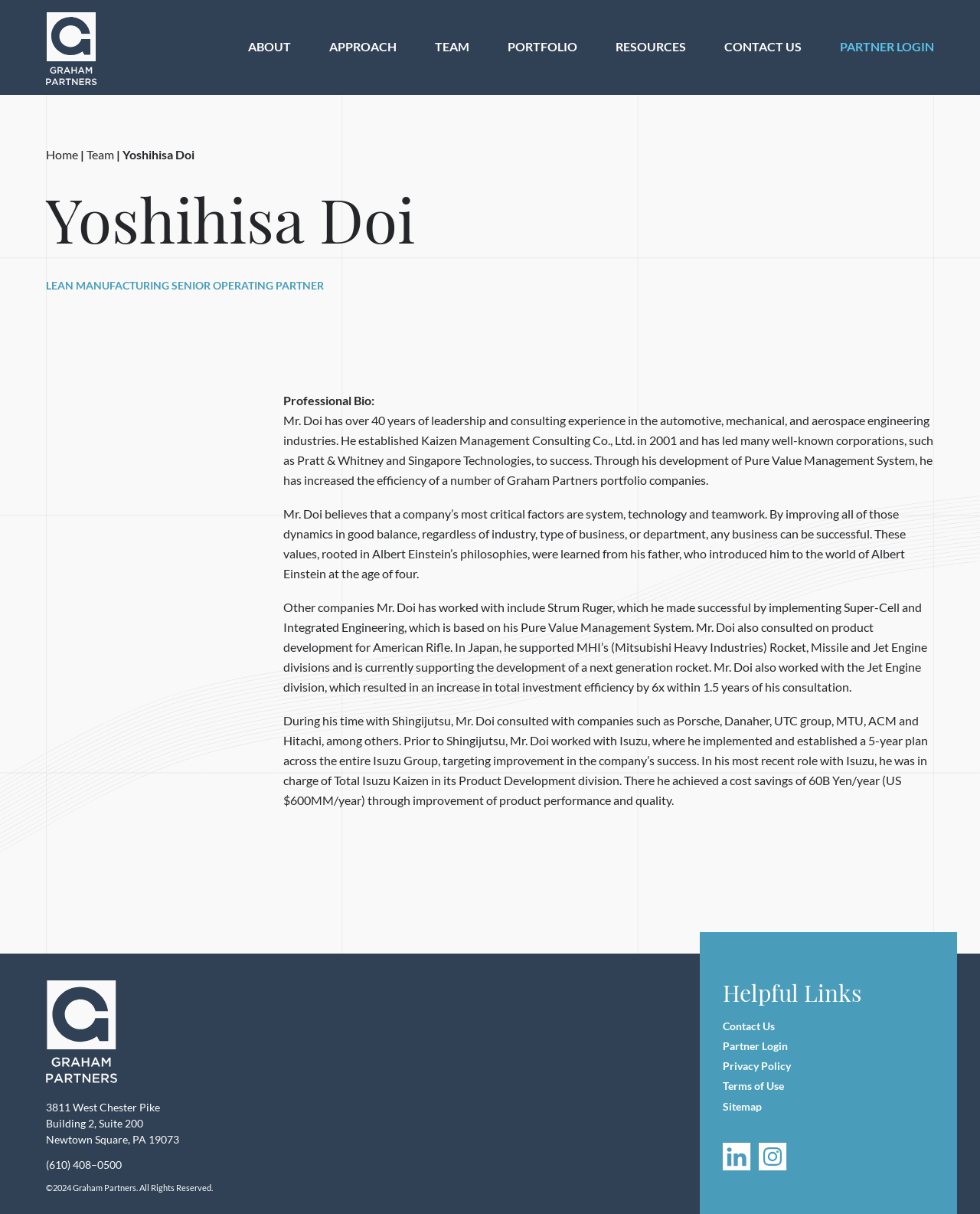Identify the bounding box coordinates of the element to click to follow this instruction: 'View Graham Partners on LinkedIn'. Ensure the coordinates are four float values between 0 and 1, provided as [left, top, right, bottom].

[0.738, 0.941, 0.766, 0.965]